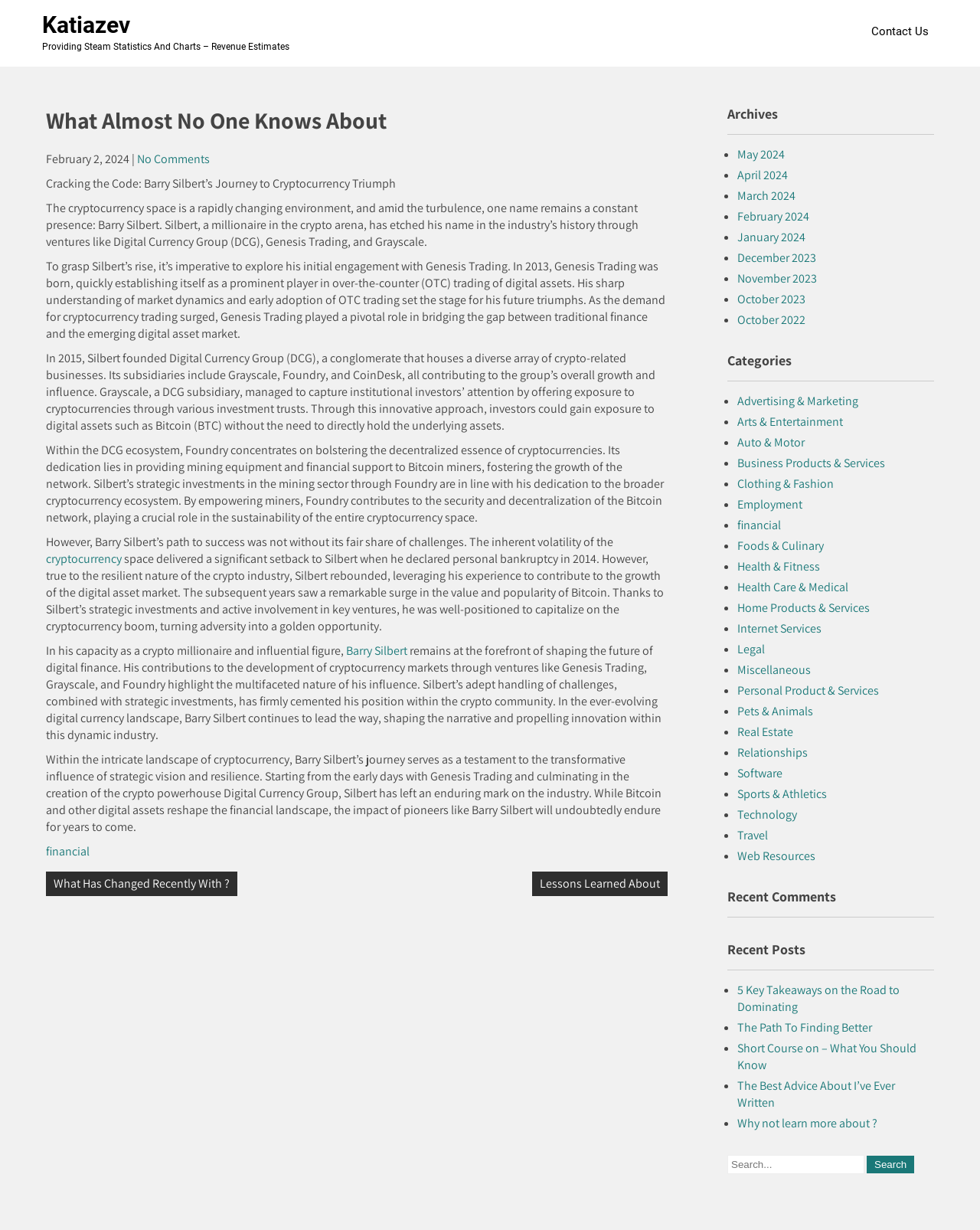Generate a comprehensive description of the contents of the webpage.

This webpage is about Katiazev, a website providing Steam statistics and charts, as well as revenue estimates. At the top, there is a heading with the website's name, "Katiazev", and a link to the same. Below it, there is a static text describing the website's purpose.

The main content of the webpage is an article titled "What Almost No One Knows About". The article is divided into several paragraphs, discussing the journey of Barry Silbert, a millionaire in the cryptocurrency space. The text describes his early engagement with Genesis Trading, the founding of Digital Currency Group (DCG), and his contributions to the growth of the digital asset market.

To the top-right of the article, there is a link to "Contact Us". Below the article, there is a navigation section with links to "Posts" and "Archives". The "Archives" section lists links to months from May 2024 to October 2022. To the right of the article, there is a complementary section with links to categories, including "Advertising & Marketing", "Arts & Entertainment", "Auto & Motor", and many others.

Overall, the webpage is focused on providing information about Barry Silbert's journey in the cryptocurrency space, with additional links to other relevant topics and categories.